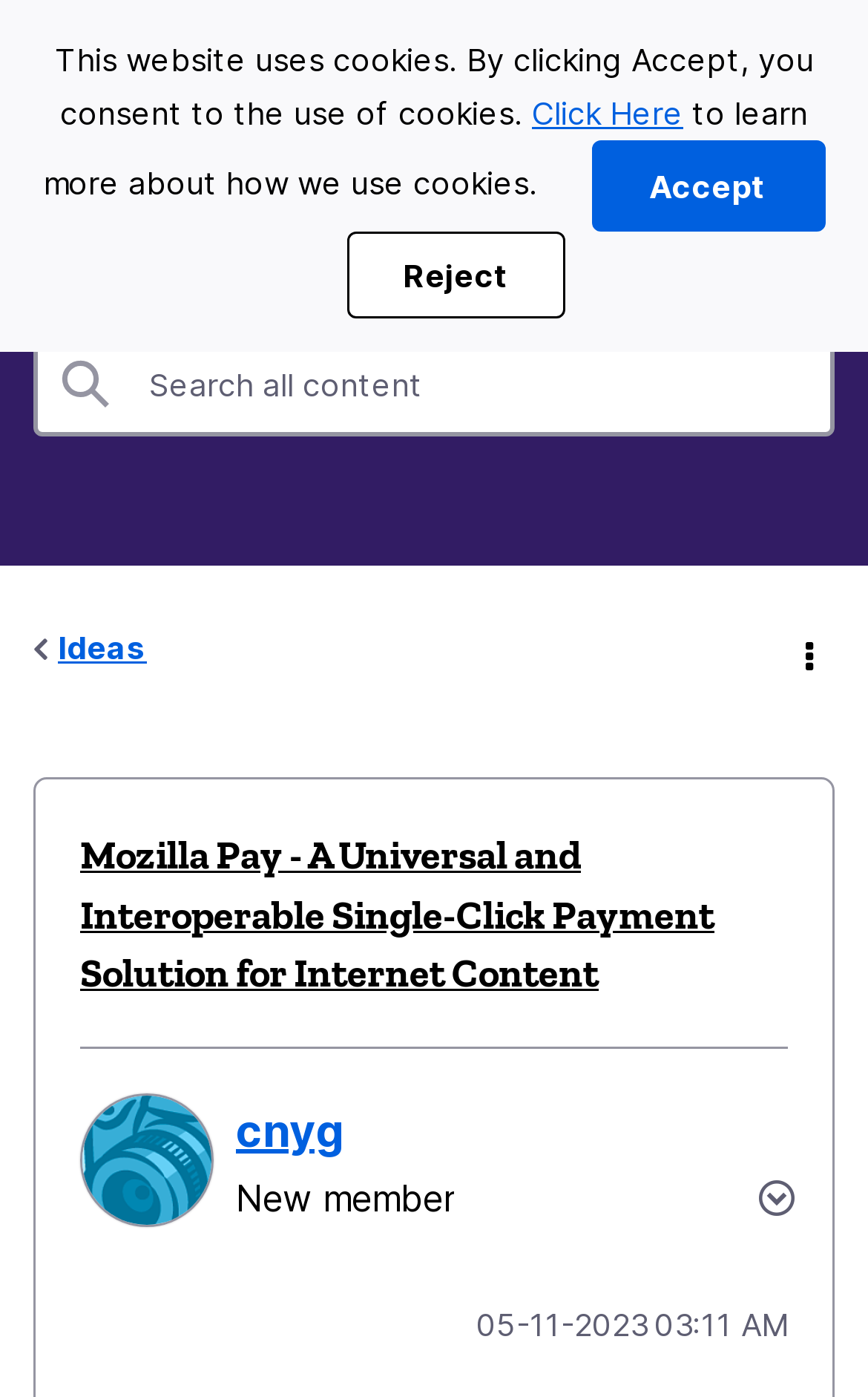Find and provide the bounding box coordinates for the UI element described here: "Reject". The coordinates should be given as four float numbers between 0 and 1: [left, top, right, bottom].

[0.4, 0.166, 0.651, 0.228]